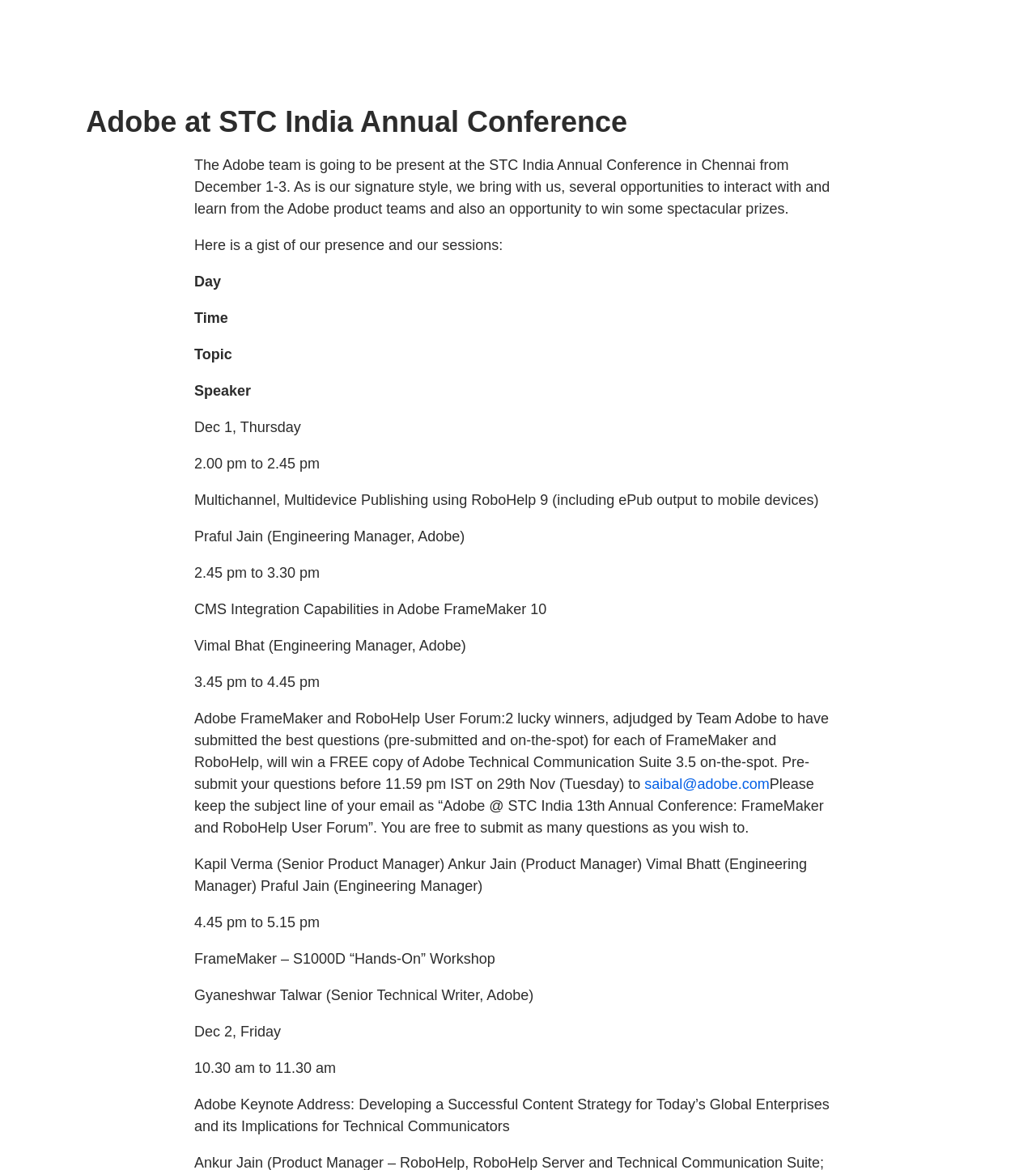Examine the screenshot and answer the question in as much detail as possible: How many sessions are listed on the webpage?

The webpage lists five sessions, which can be identified by the 'Day', 'Time', 'Topic', and 'Speaker' columns. The sessions are listed from December 1 to December 2, and each session has a specific time, topic, and speaker.